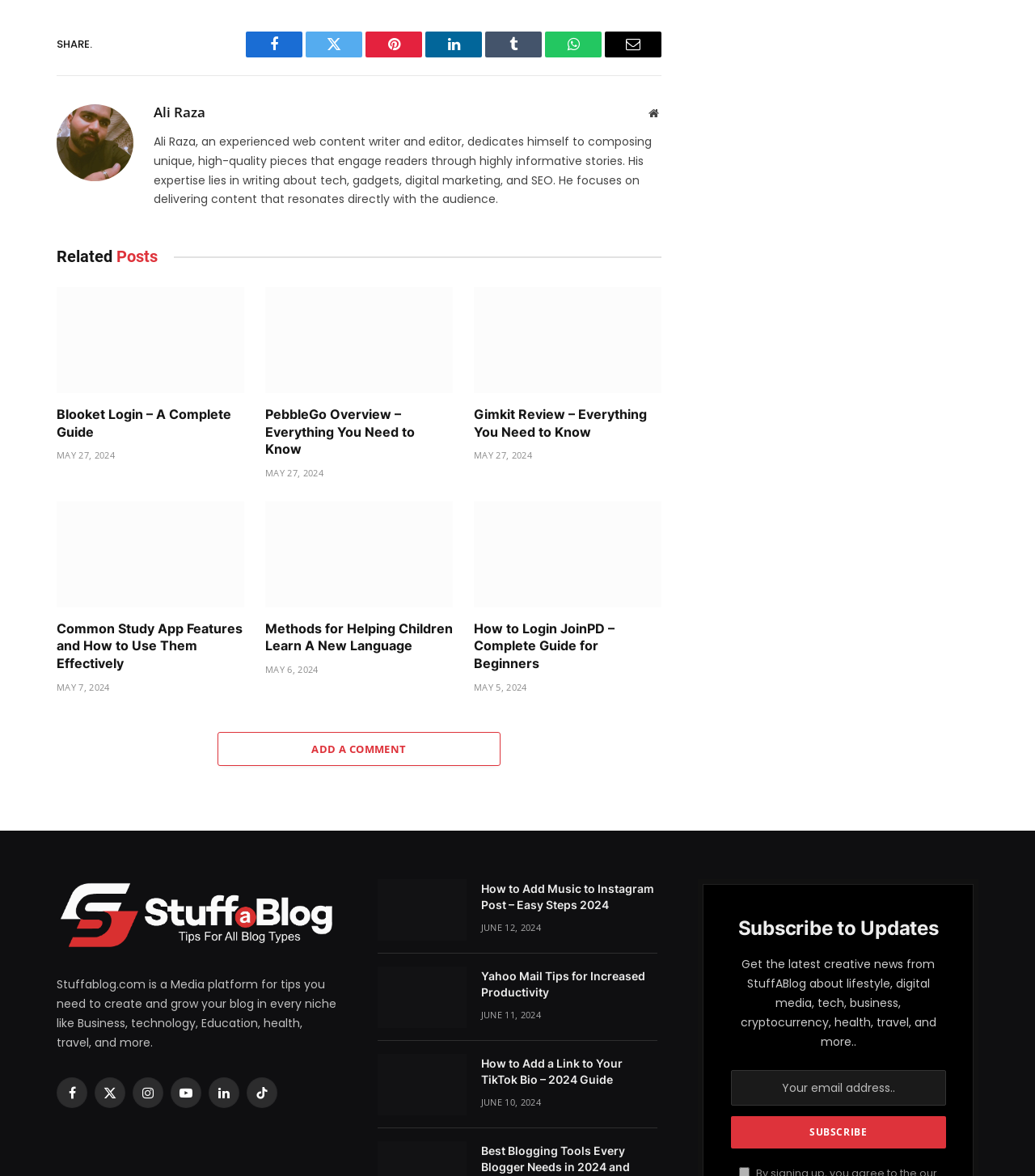Give a short answer using one word or phrase for the question:
What is the topic of the article 'Blooket Login – A Complete Guide'?

Blooket Login